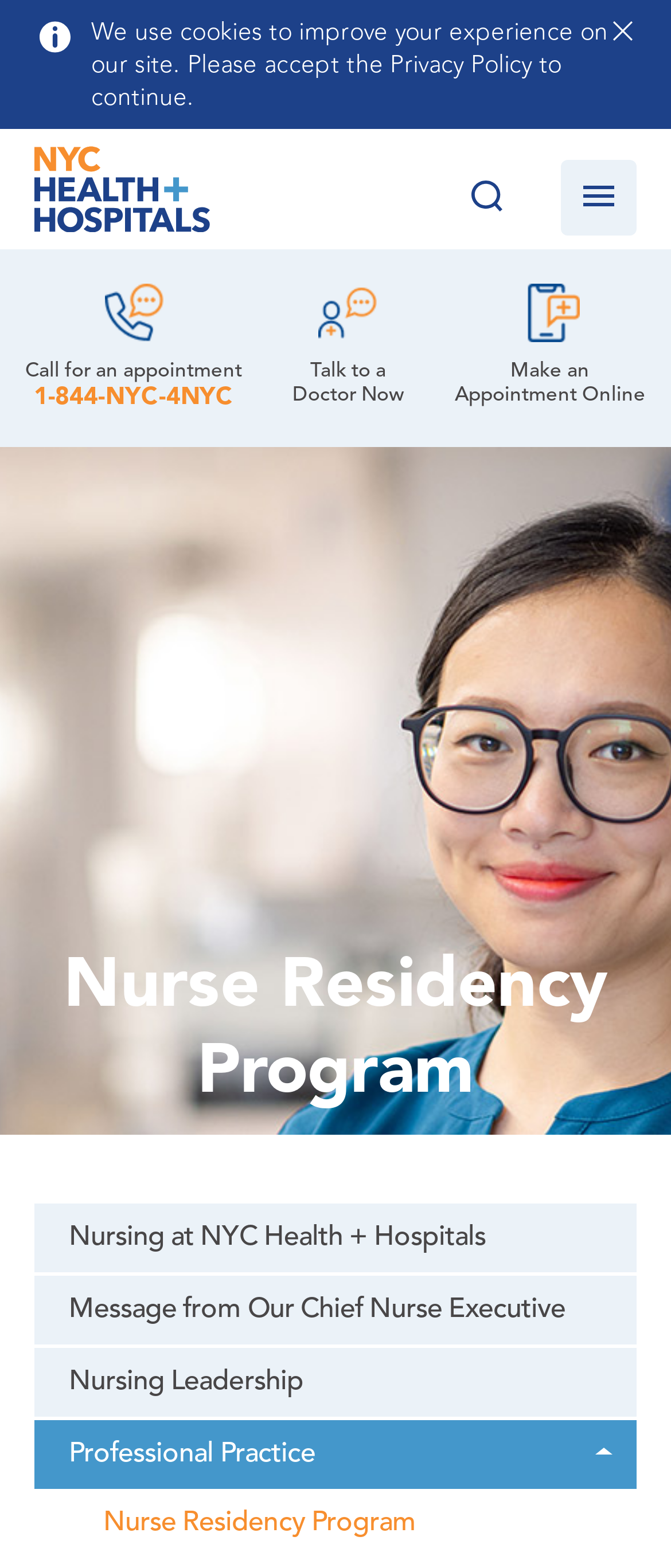Answer the following query with a single word or phrase:
How many headings are on the webpage?

1